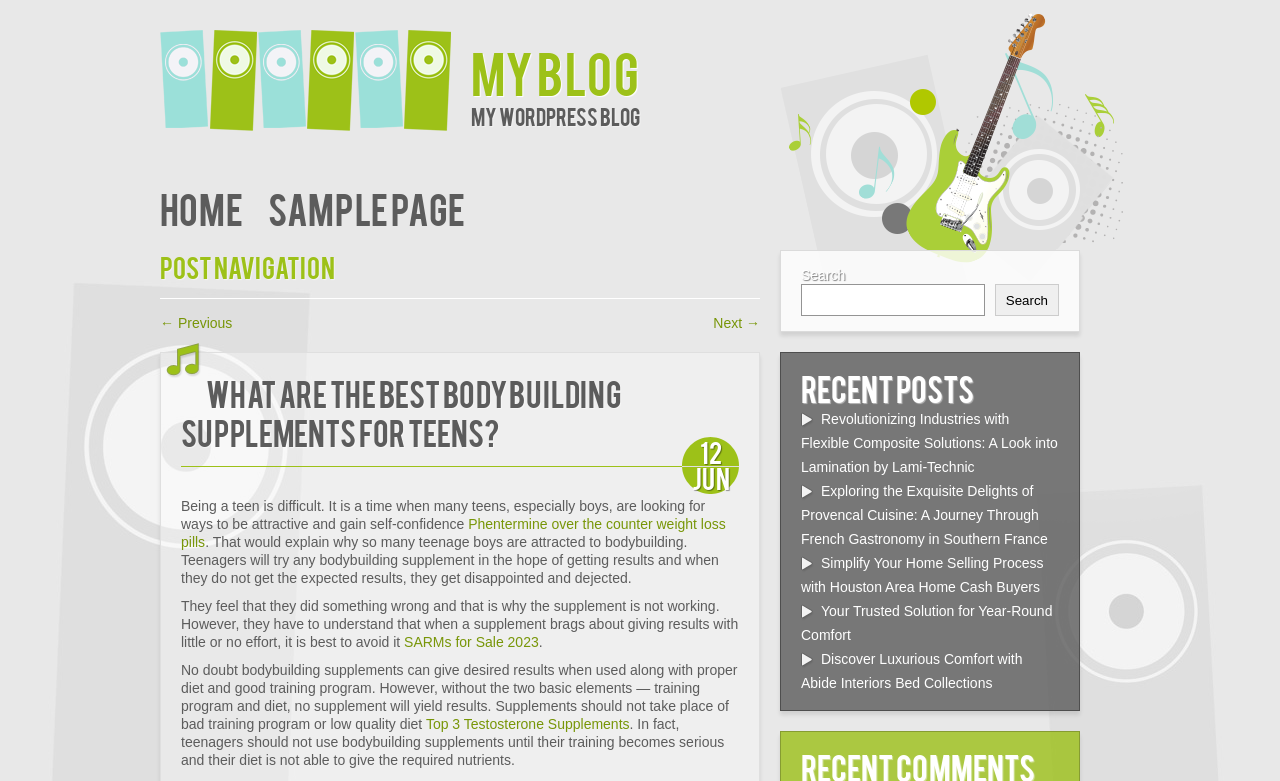Extract the bounding box coordinates for the UI element described as: "SARMs for Sale 2023".

[0.316, 0.812, 0.421, 0.832]